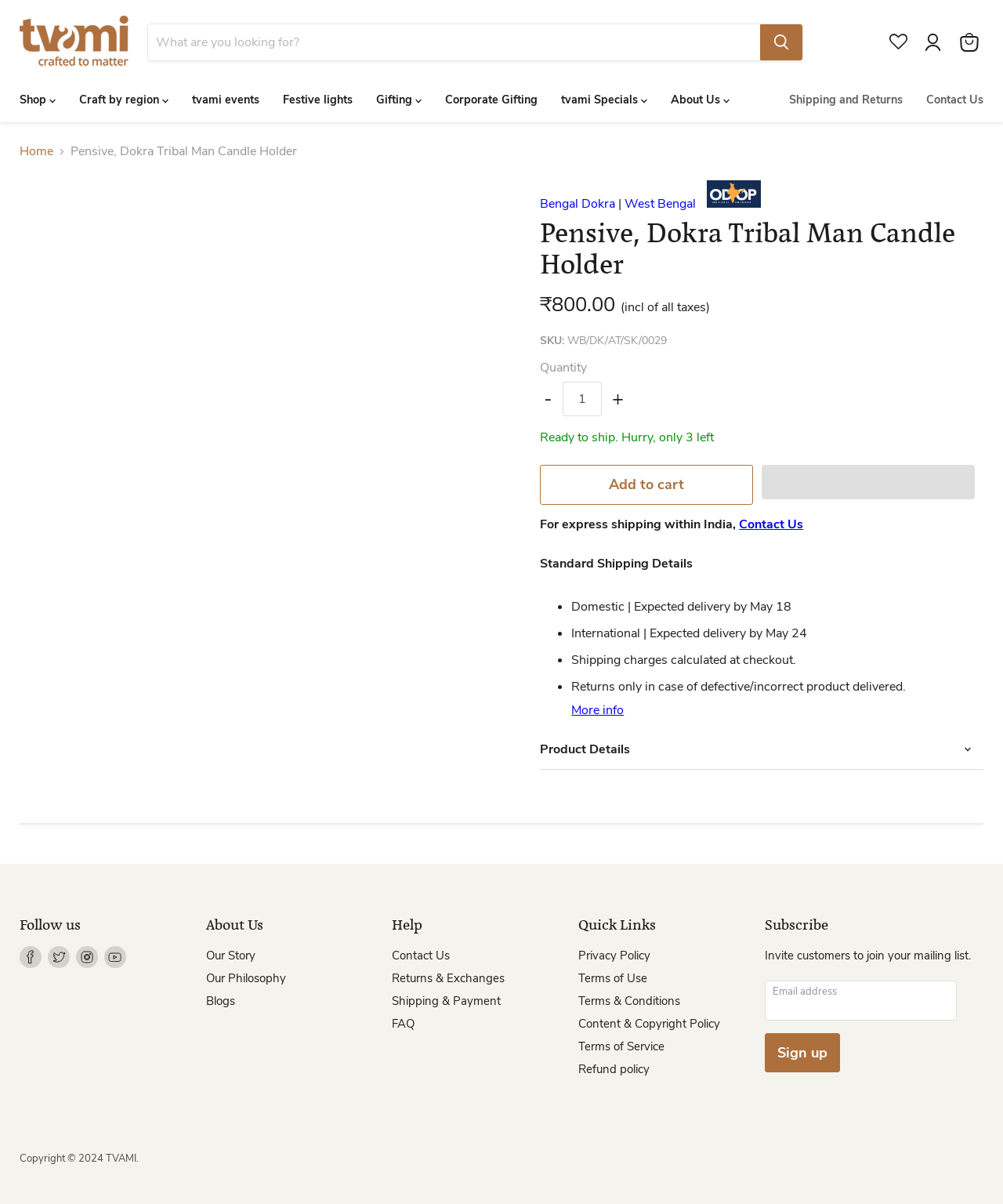Construct a thorough caption encompassing all aspects of the webpage.

This webpage is about a handcrafted Dokra candle stand or tea light holder made of brass metal. At the top, there is a navigation menu with links to various sections, including "Shop", "Craft by region", "tvami events", "Festive lights", "Gifting", "tvami Specials", "About Us", "Shipping and Returns", and "Contact Us". 

Below the navigation menu, there is a search bar with a search button. On the top right, there are links to "View cart" and a shopping cart icon. 

The main content of the webpage is divided into two sections. On the left, there is a breadcrumbs navigation menu showing the current page's location, with links to "Home" and the product category. 

On the right, there is a product description section. It starts with a product title, "Pensive, Dokra Tribal Man Candle Holder", and a product image. Below the image, there are three thumbnails of the product. The product description is provided in a paragraph, followed by the product price, "₹800.00", and a note about the inclusion of all taxes. 

The product details section includes the product SKU, quantity selection, and an "Add to cart" button. There is also information about the product's availability, shipping, and returns. 

Further down, there are sections for "Follow us" with links to social media platforms, "About Us" with links to the company's story, philosophy, and blogs, "Help" with links to contact information, returns and exchanges, shipping and payment, and FAQs, and "Quick Links" with links to various parts of the website.